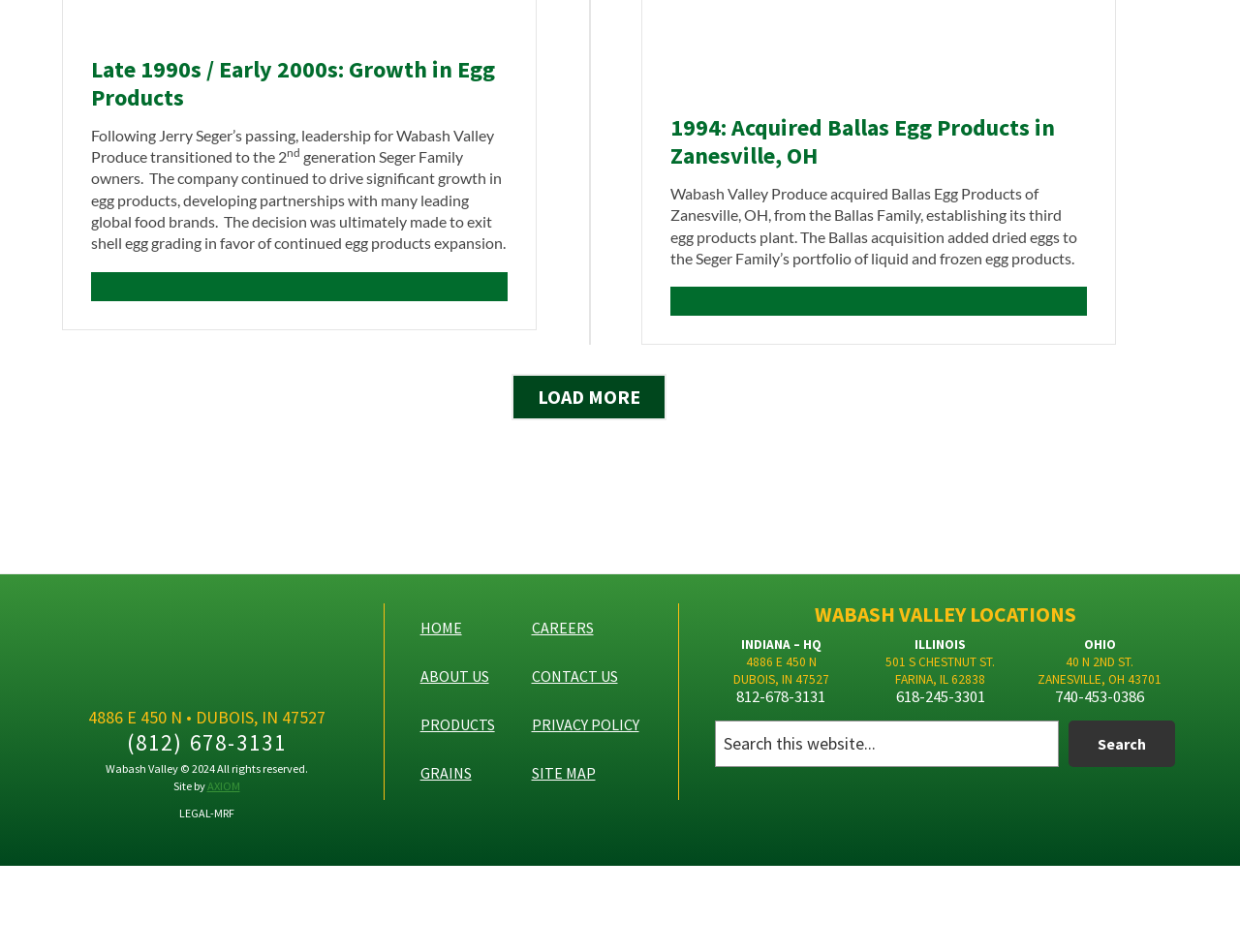What is the year mentioned in the first sentence?
Based on the image, give a concise answer in the form of a single word or short phrase.

1994